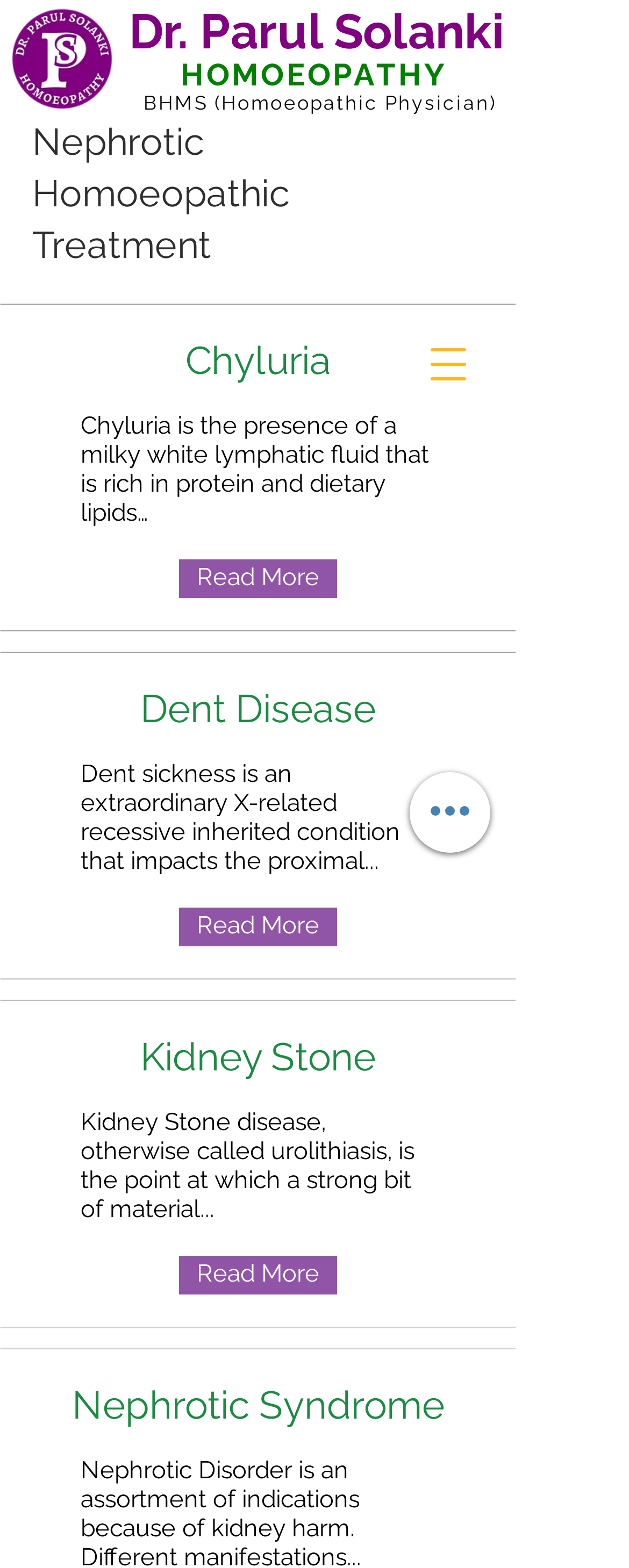Determine the bounding box coordinates for the HTML element mentioned in the following description: "Dr. Parul Solanki". The coordinates should be a list of four floats ranging from 0 to 1, represented as [left, top, right, bottom].

[0.205, 0.002, 0.803, 0.038]